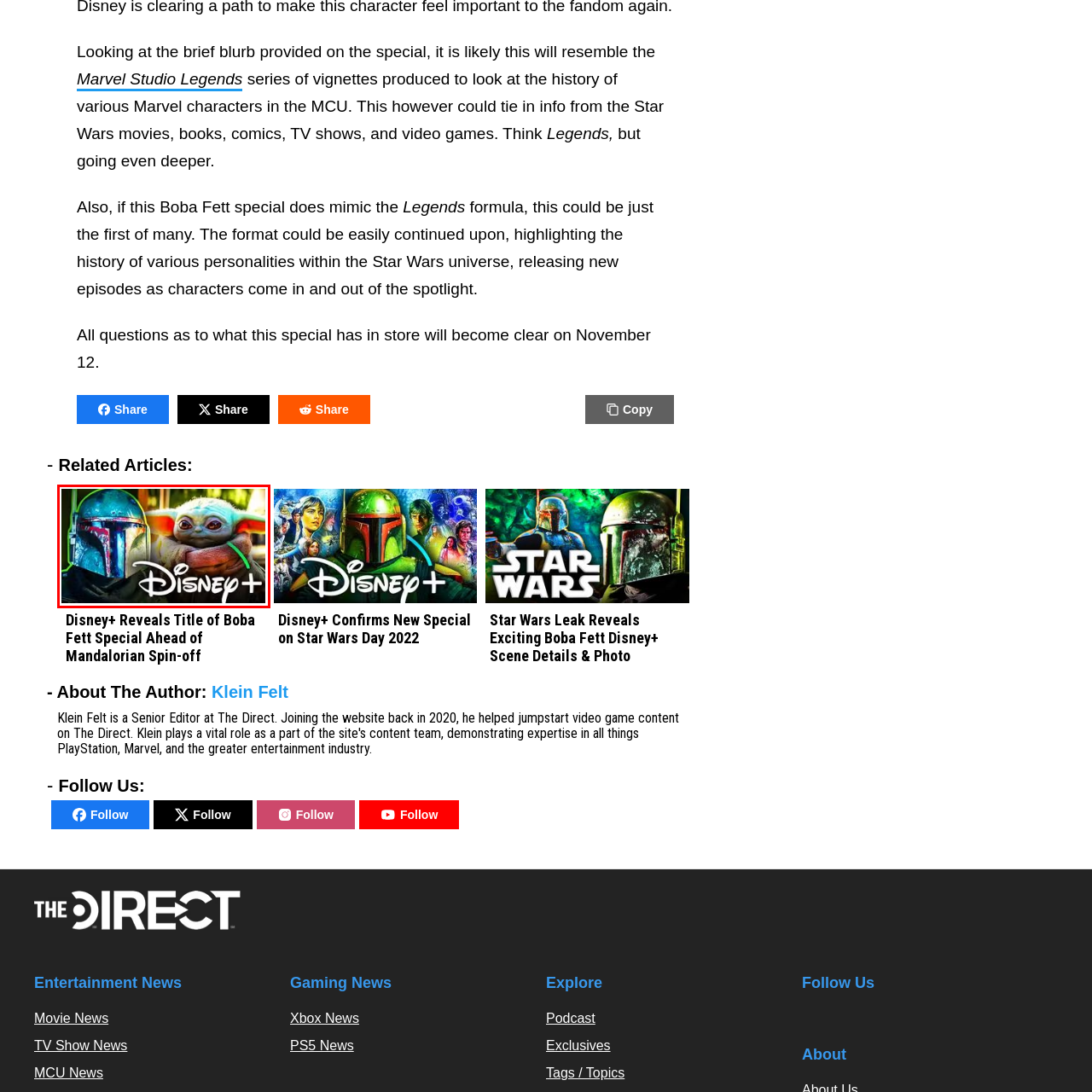What is the name of the streaming platform associated with the image?
Direct your attention to the image enclosed by the red bounding box and provide a detailed answer to the question.

The image features a prominent logo of a streaming platform, and the caption mentions that this image likely pertains to content available on this platform. The logo is identified as the Disney+ logo, which is a popular streaming service.